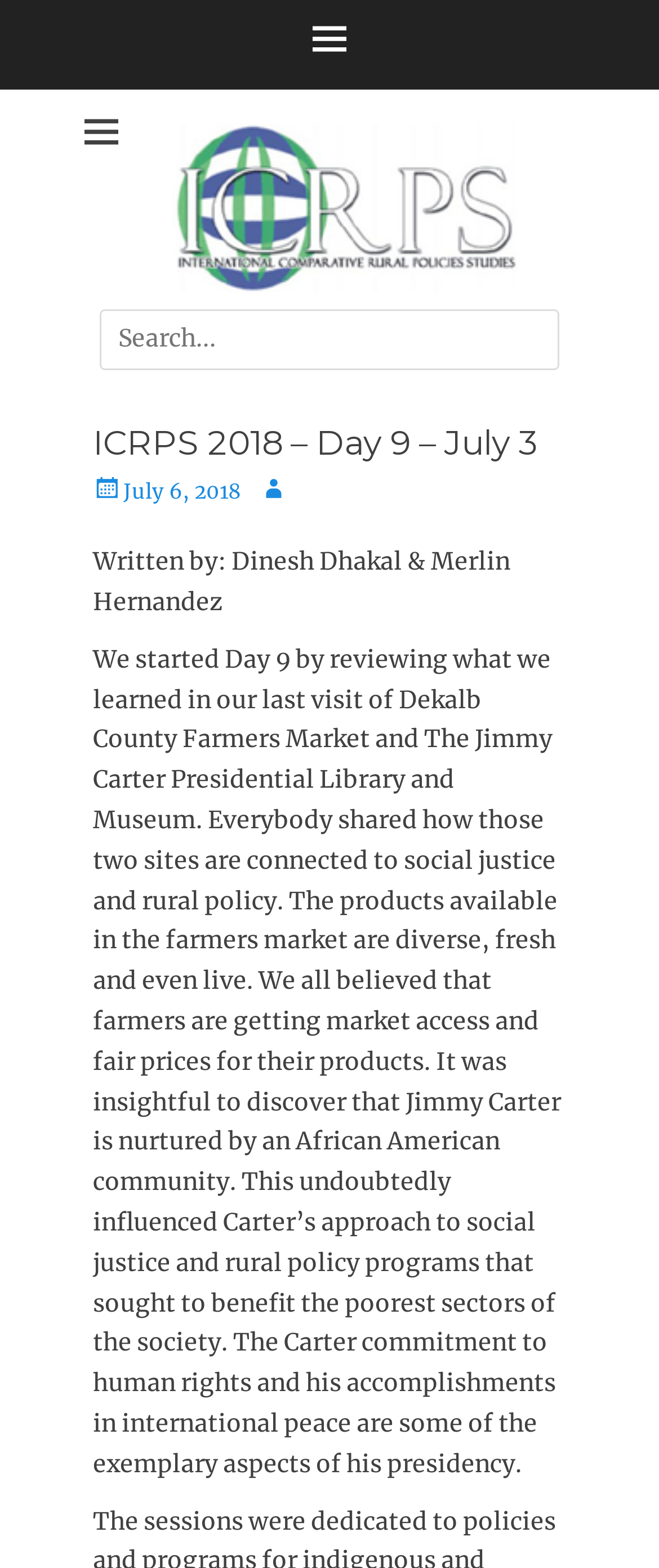What was reviewed on Day 9?
From the image, respond using a single word or phrase.

Dekalb County Farmers Market and The Jimmy Carter Presidential Library and Museum